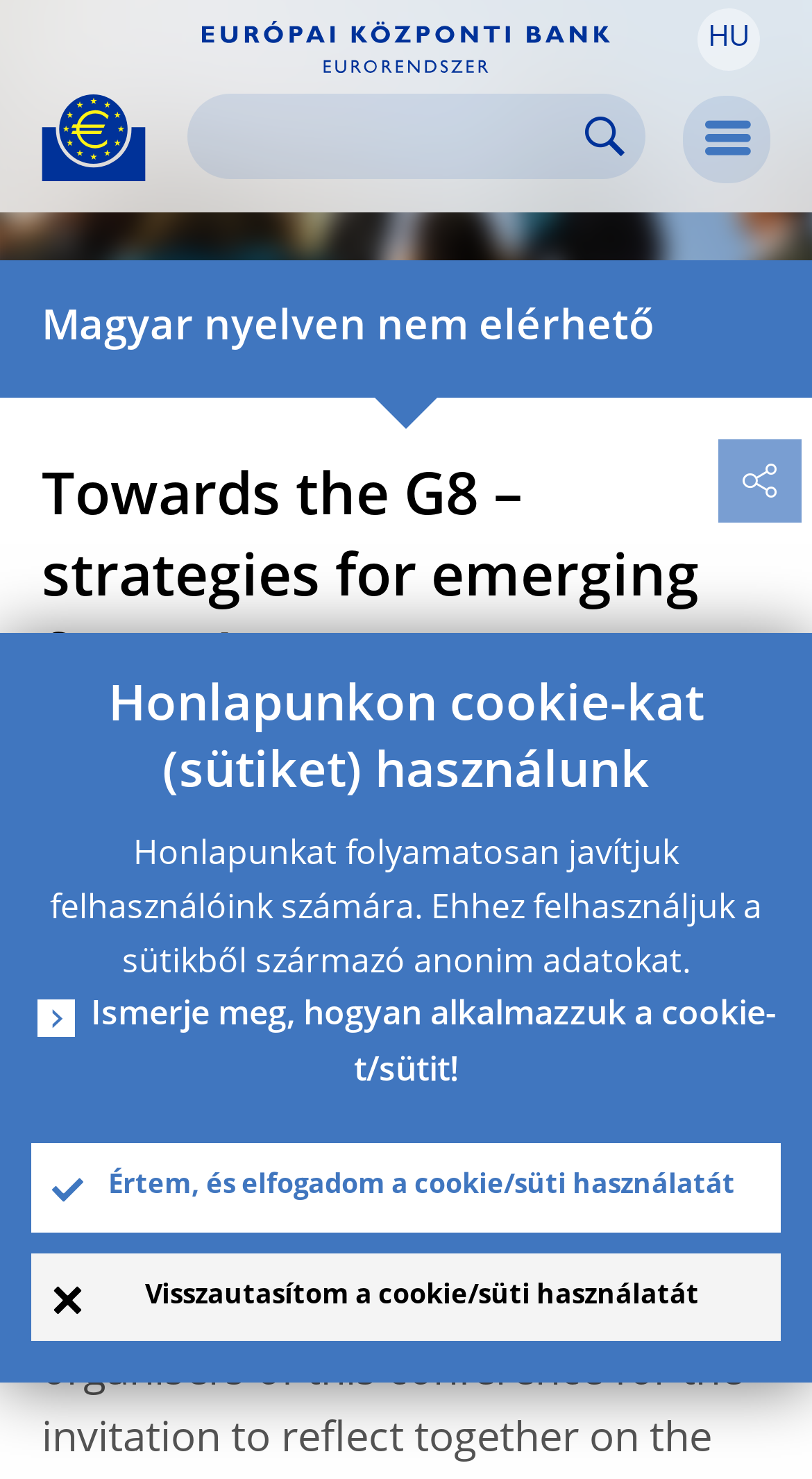What is the university where the speech was given?
Using the details shown in the screenshot, provide a comprehensive answer to the question.

I found the answer by looking at the heading with the text 'Speech by Lorenzo Bini Smaghi, Member of the Executive Board of the ECBUniversità LUISS Guido Carli 27 May 2009' which is located in the middle of the webpage, indicating that the speech was given at Università LUISS Guido Carli.